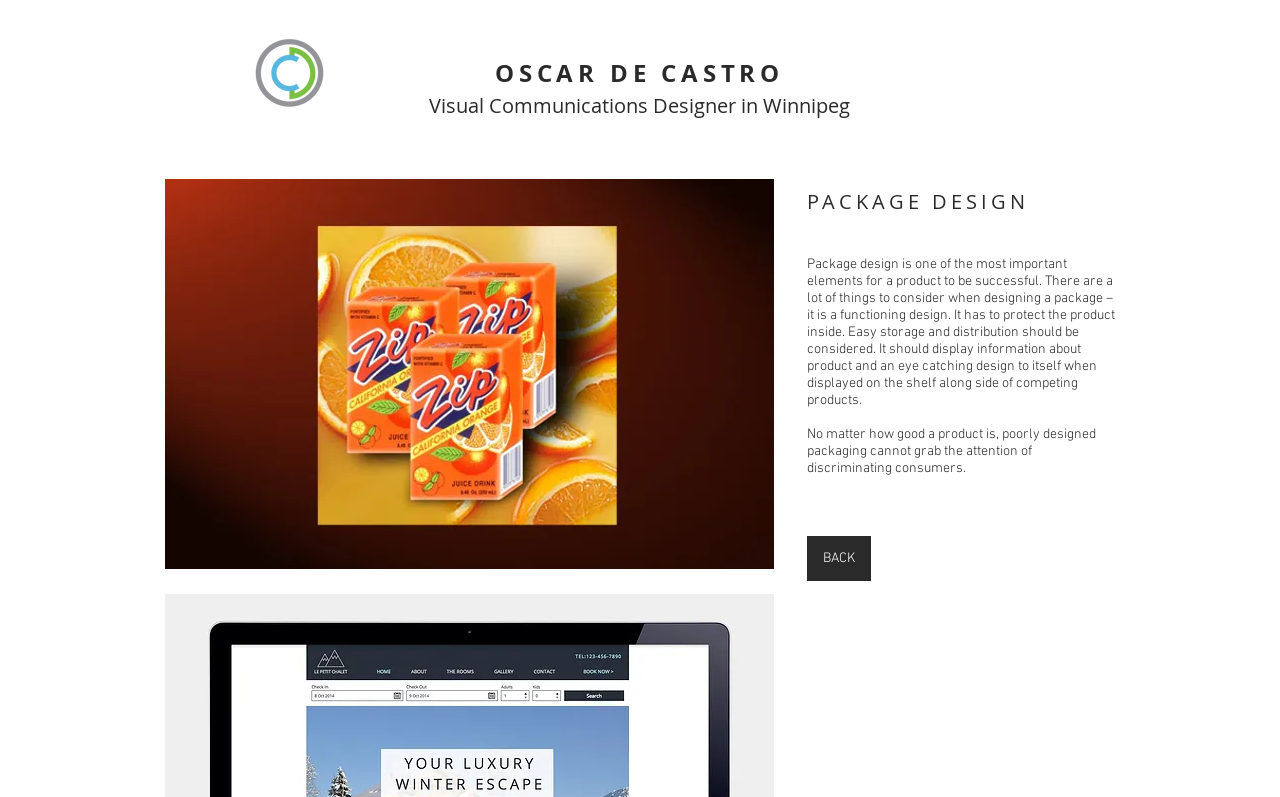Identify the bounding box for the UI element described as: "OSCAR DE CASTRO". The coordinates should be four float numbers between 0 and 1, i.e., [left, top, right, bottom].

[0.387, 0.07, 0.612, 0.113]